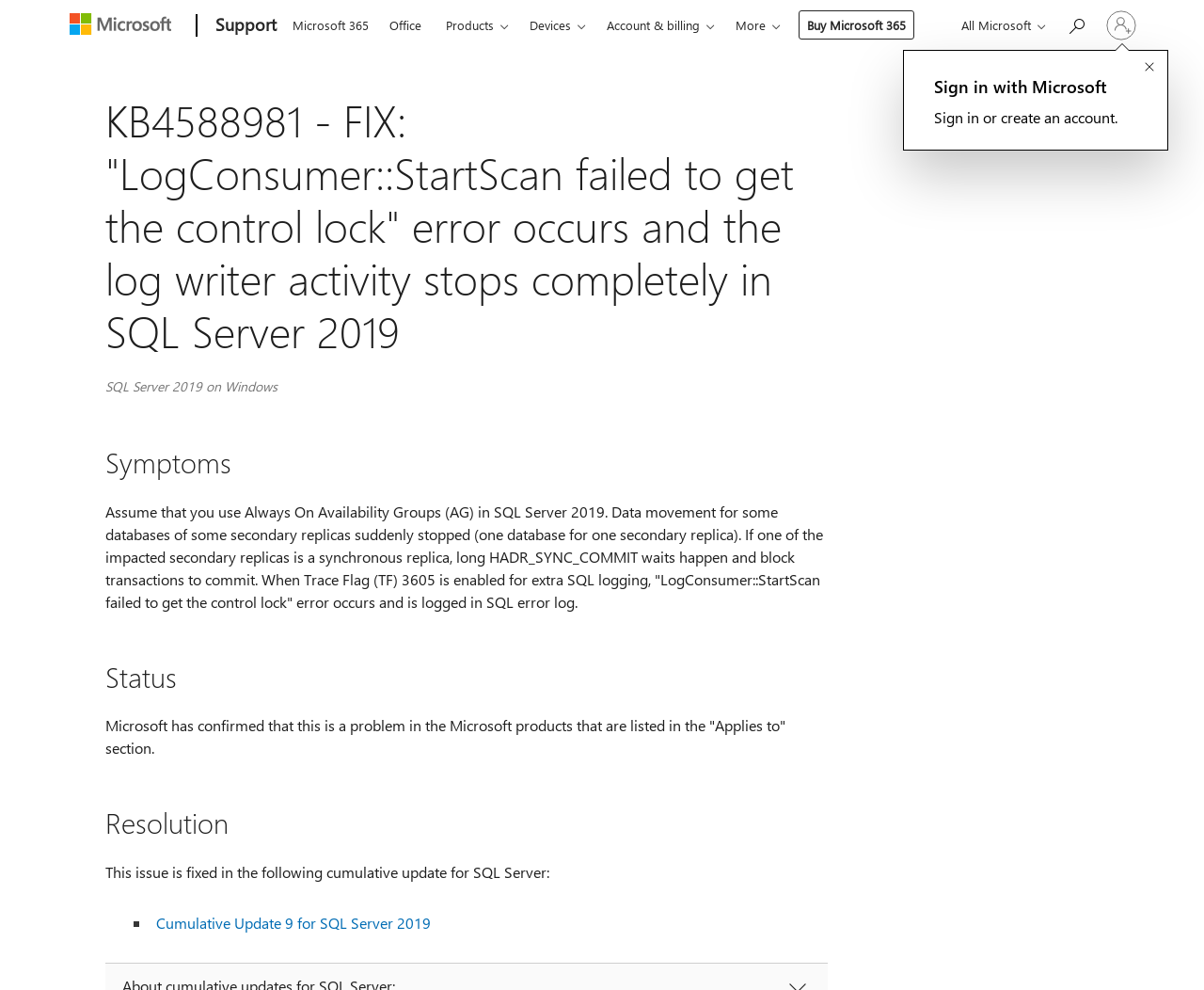Determine the bounding box for the described UI element: "Microsoft".

[0.05, 0.001, 0.157, 0.052]